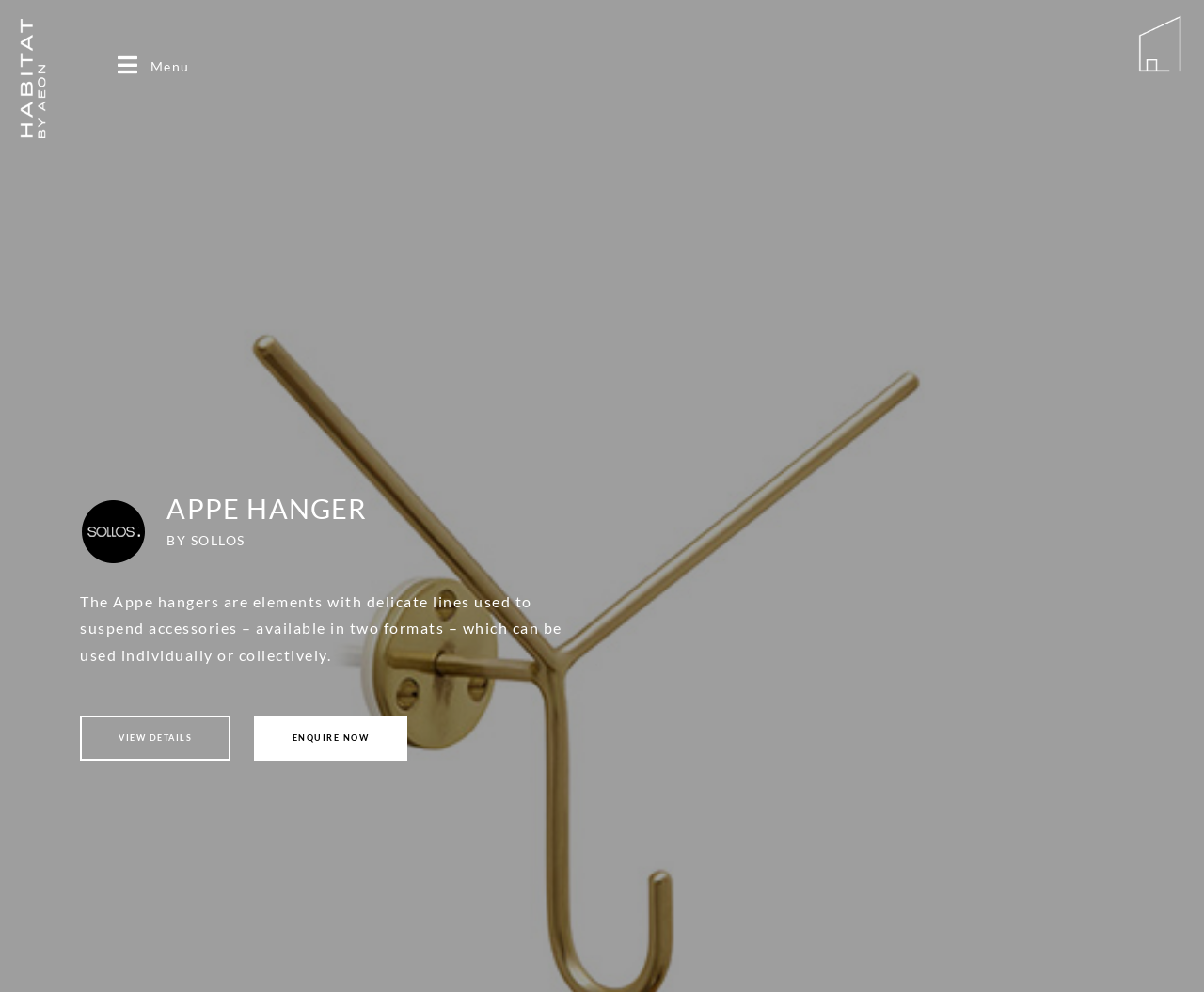Please determine the bounding box coordinates for the element with the description: "VIEW DETAILS".

[0.066, 0.722, 0.191, 0.767]